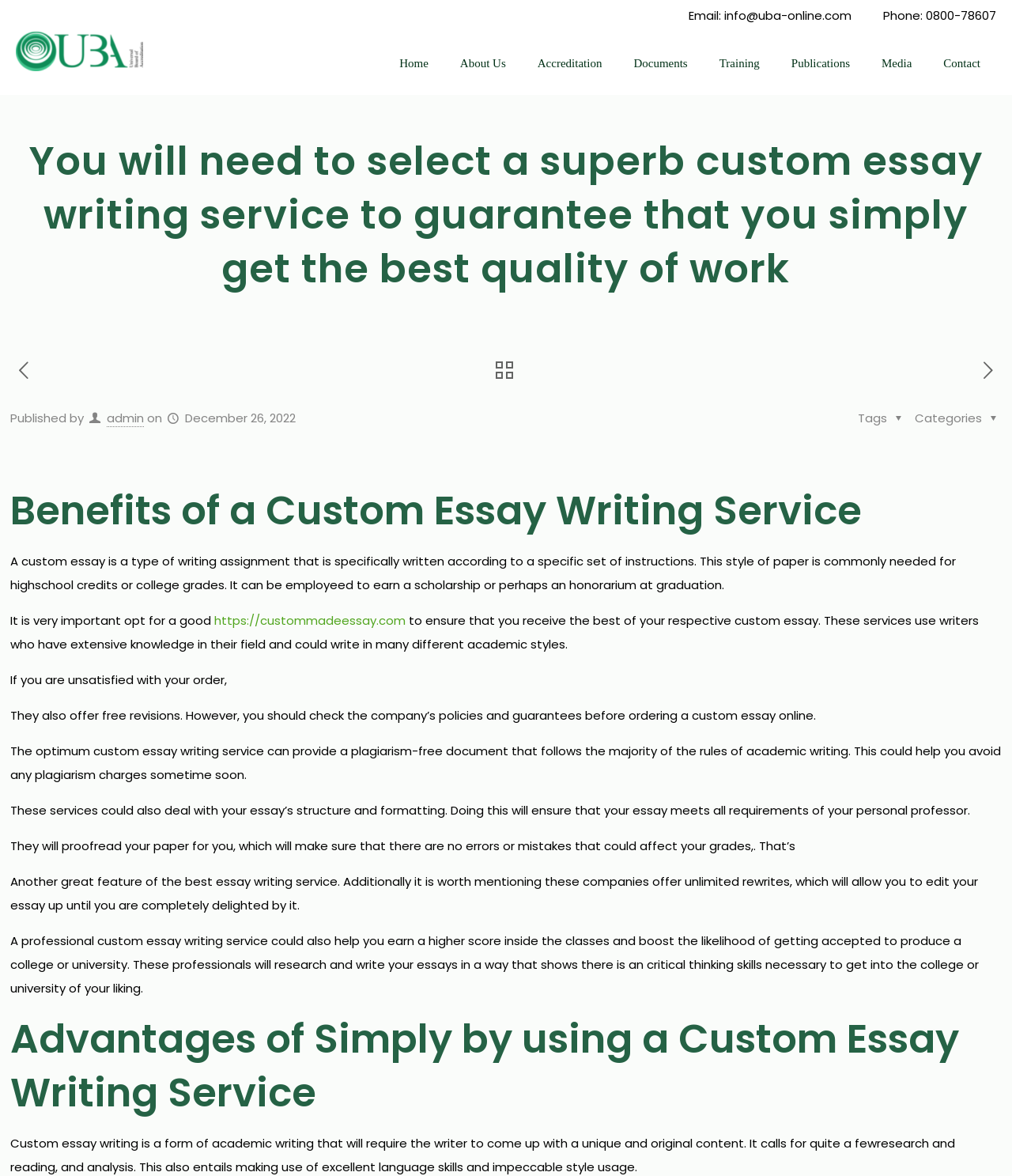Provide the bounding box coordinates of the section that needs to be clicked to accomplish the following instruction: "Click the 'Contact' link."

[0.917, 0.027, 0.984, 0.081]